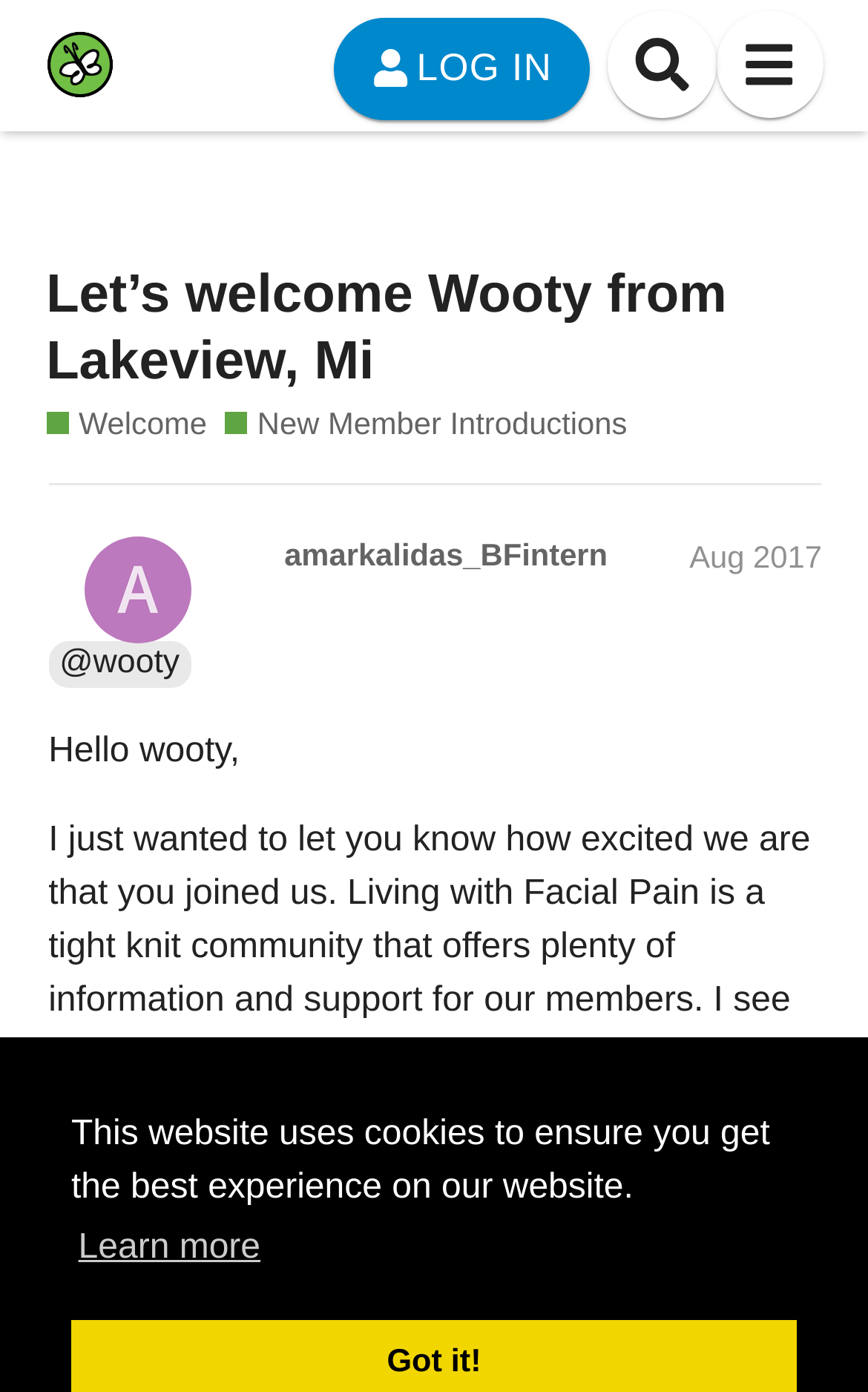Given the element description: "Welcome", predict the bounding box coordinates of the UI element it refers to, using four float numbers between 0 and 1, i.e., [left, top, right, bottom].

[0.053, 0.29, 0.239, 0.321]